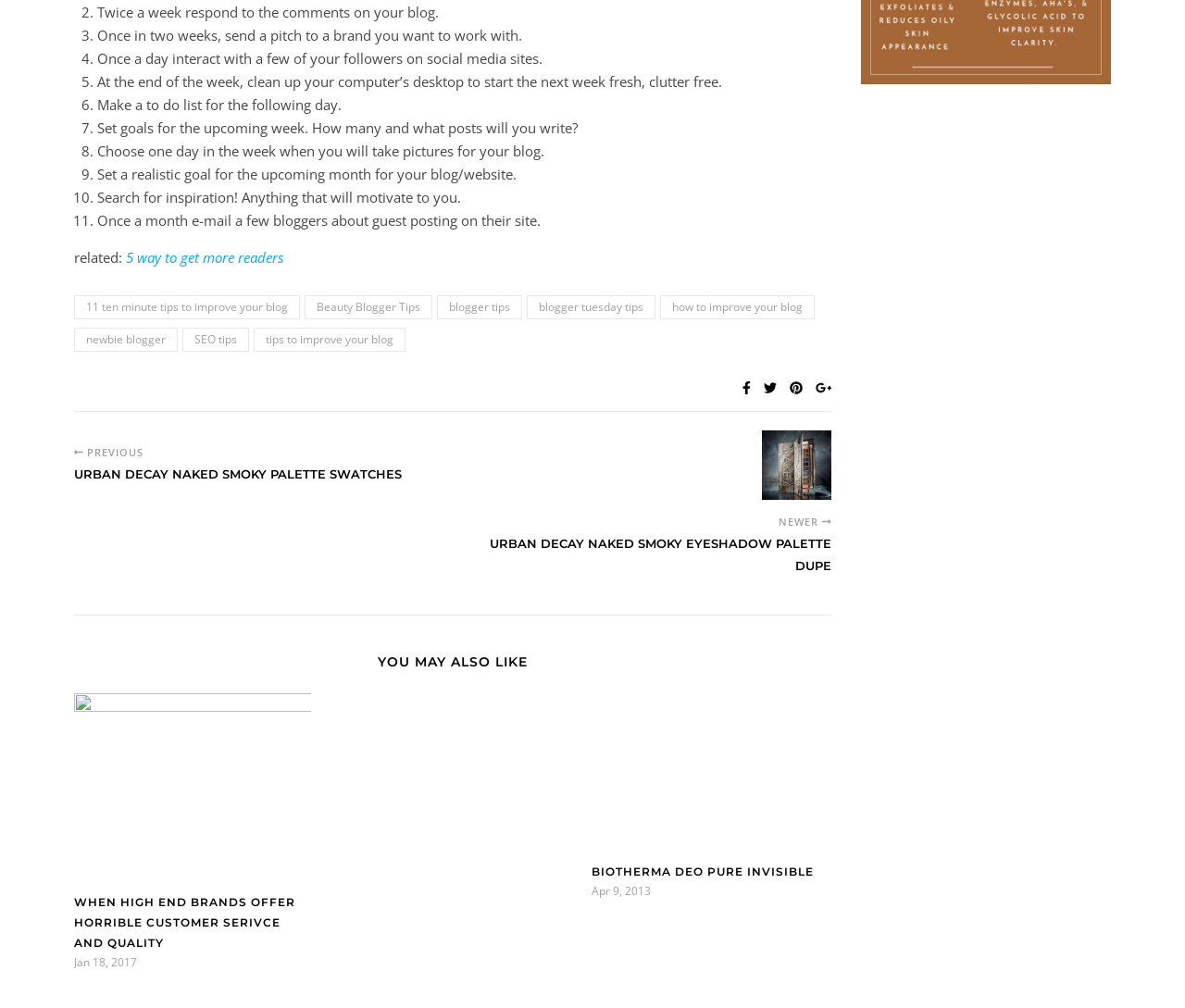Please identify the bounding box coordinates for the region that you need to click to follow this instruction: "Read the previous post".

None